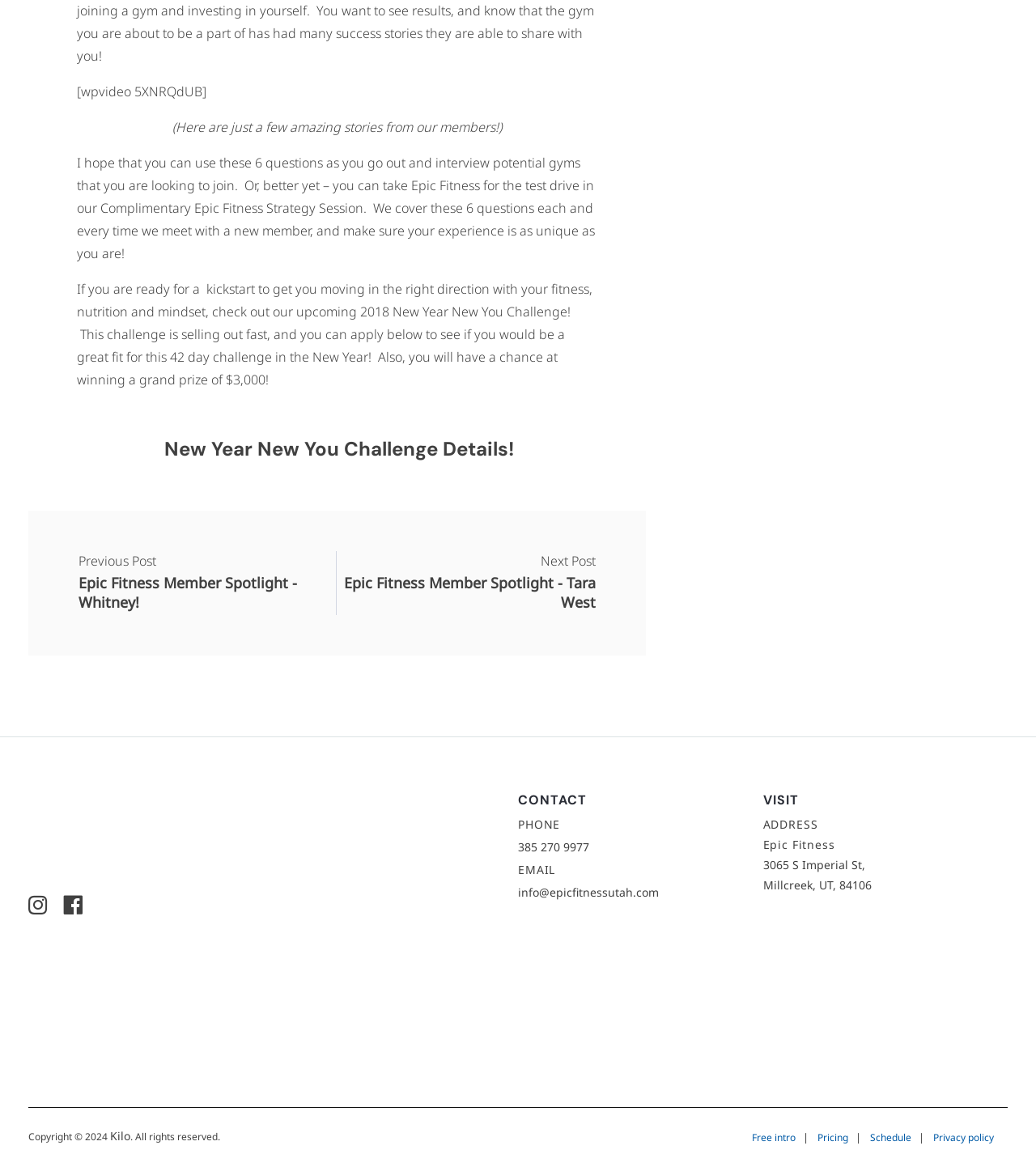Can you specify the bounding box coordinates of the area that needs to be clicked to fulfill the following instruction: "Contact Epic Fitness by phone"?

[0.5, 0.717, 0.569, 0.73]